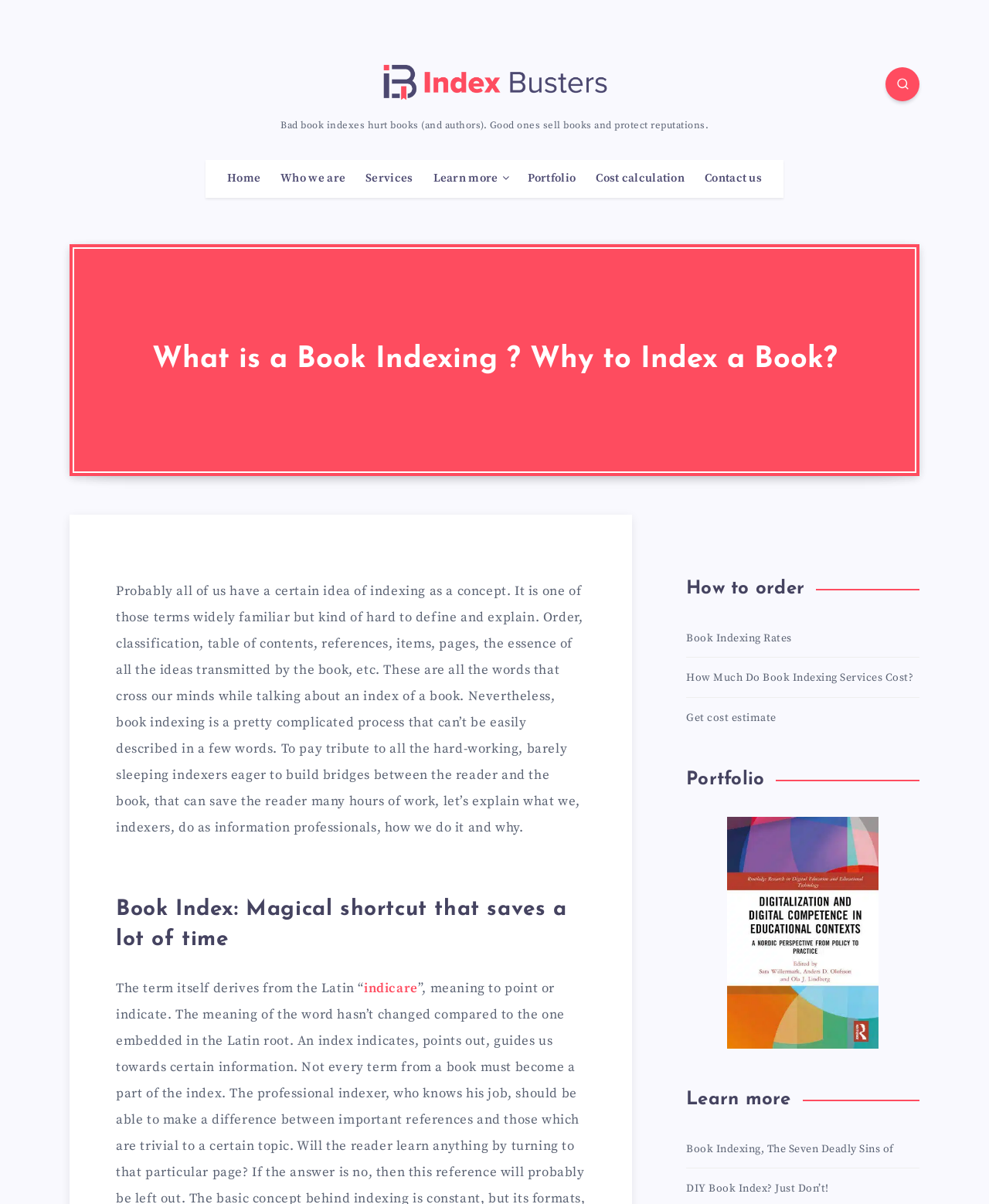Please answer the following question using a single word or phrase: 
What are the consequences of a bad book index?

Hurting books and authors